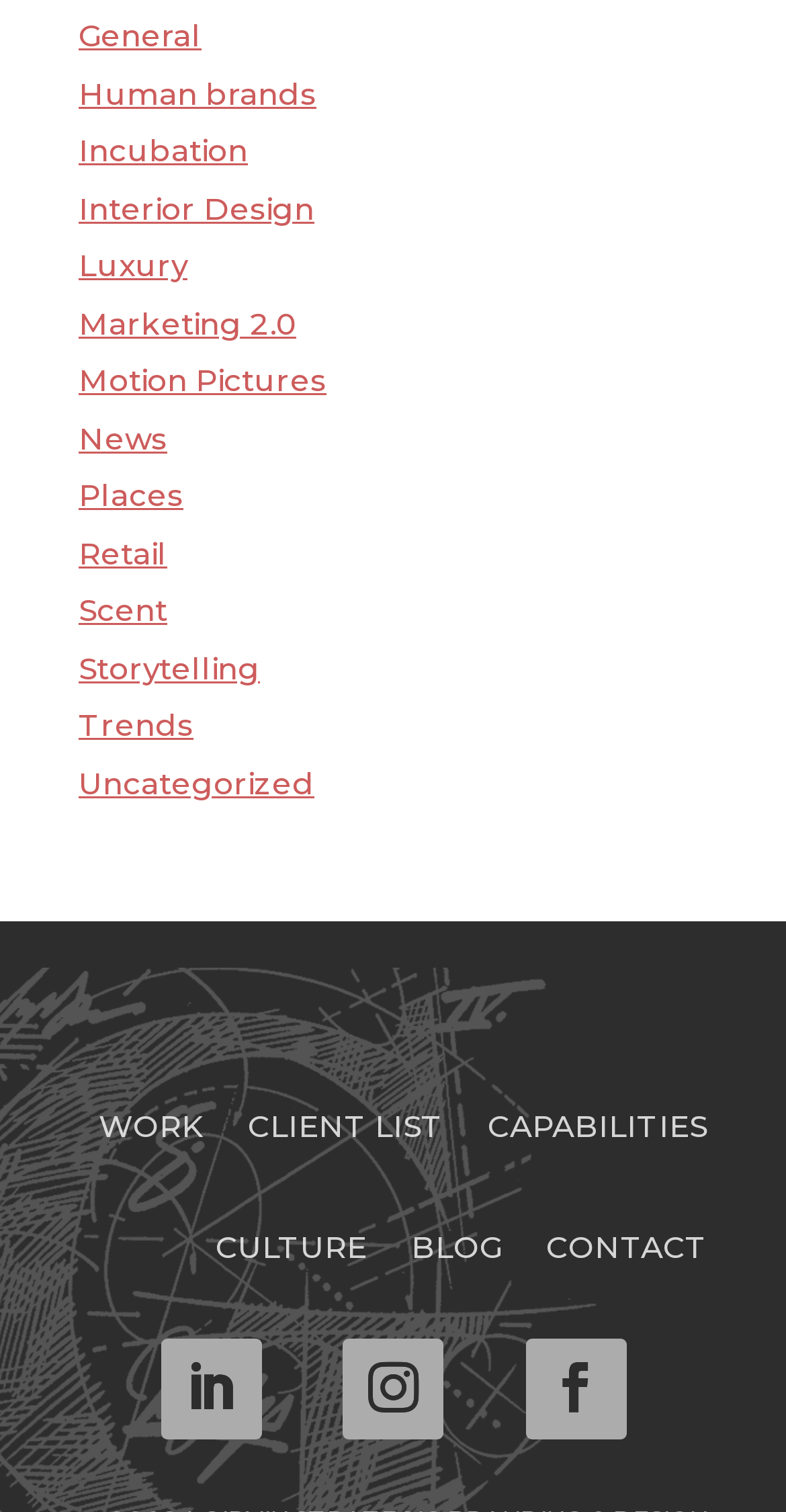Please specify the coordinates of the bounding box for the element that should be clicked to carry out this instruction: "Contact via email". The coordinates must be four float numbers between 0 and 1, formatted as [left, top, right, bottom].

None